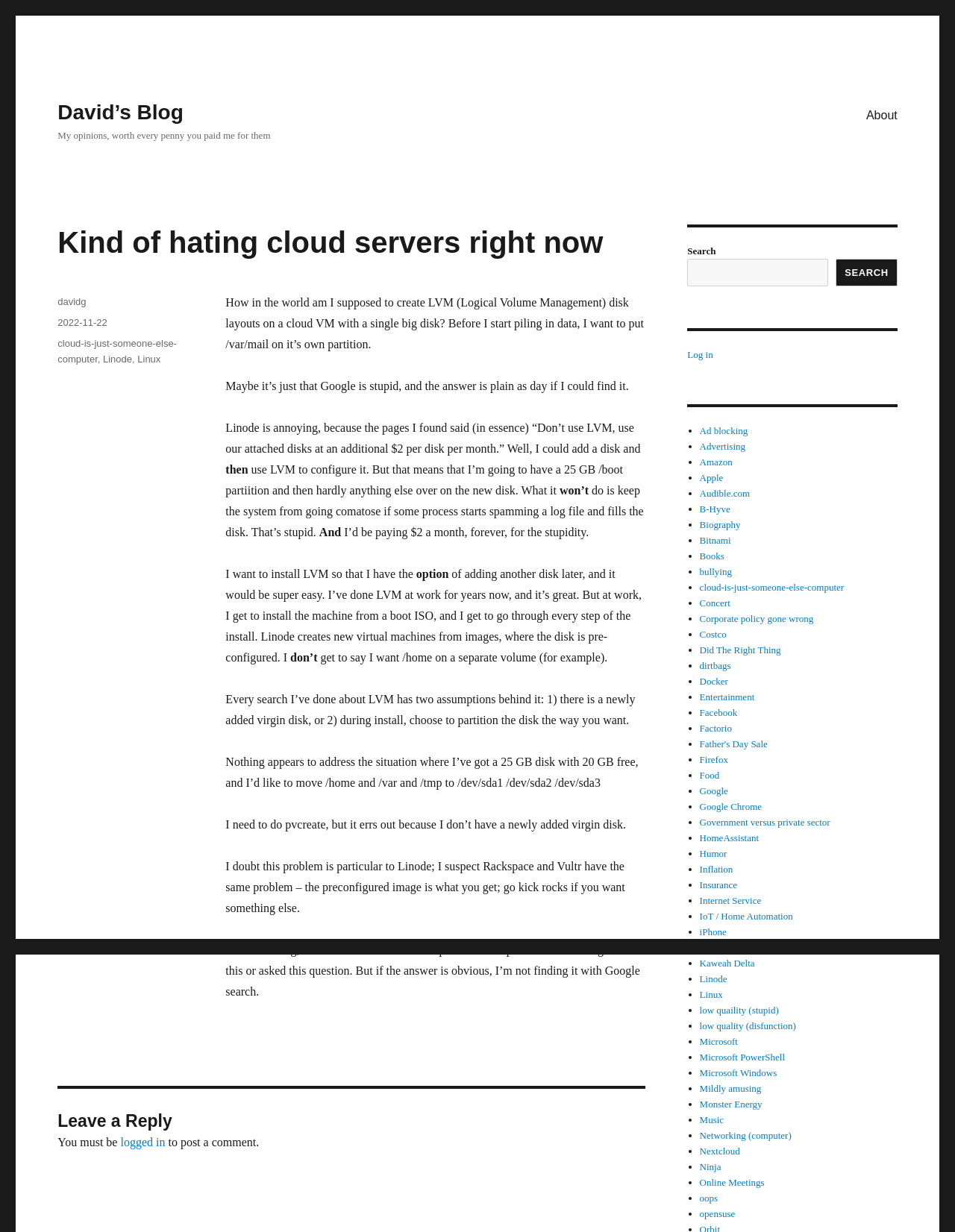Highlight the bounding box coordinates of the region I should click on to meet the following instruction: "Log in to the website".

[0.72, 0.283, 0.747, 0.292]